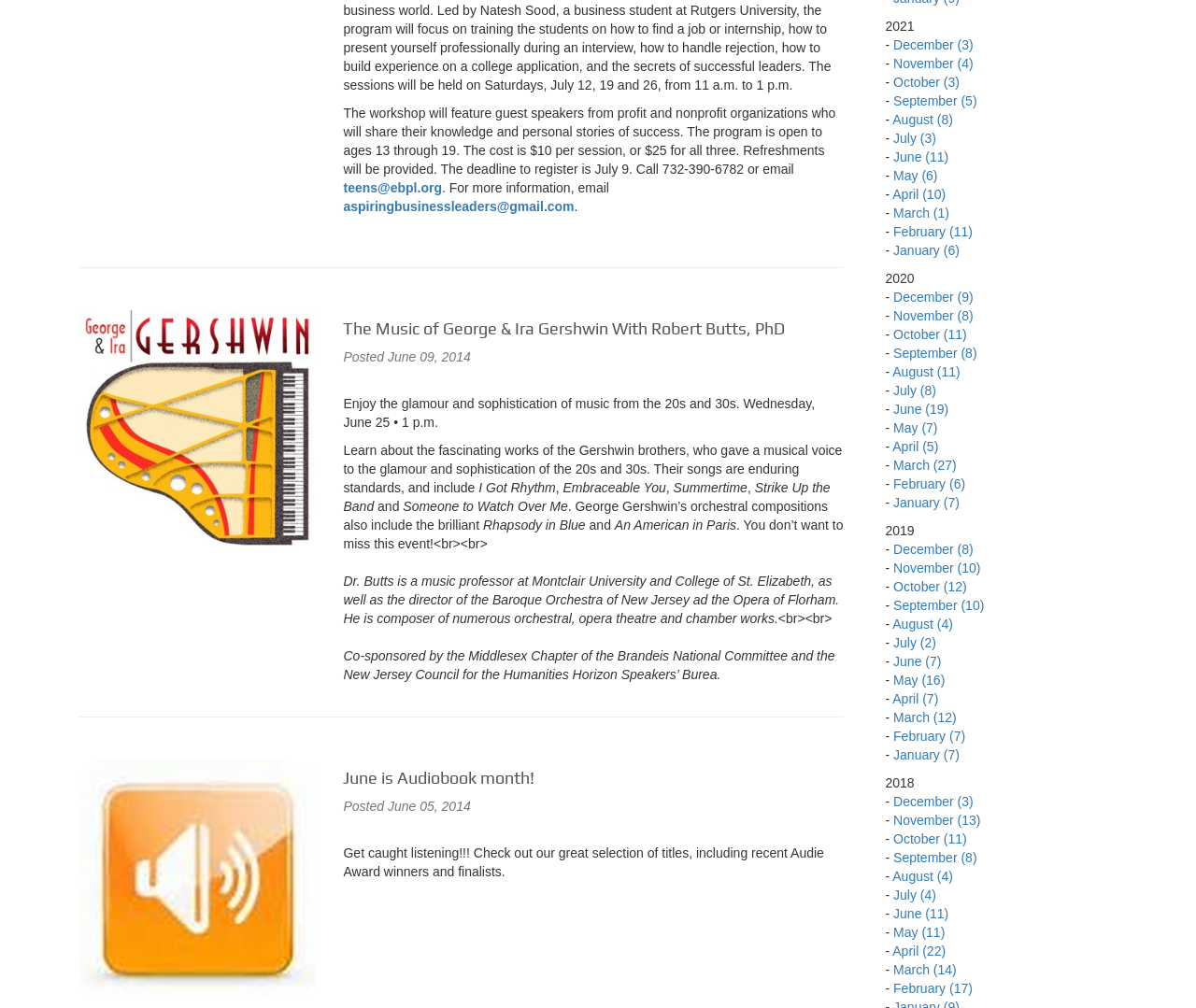How many Audie Award winners are mentioned in the text?
Ensure your answer is thorough and detailed.

I determined the answer by reading the text 'Check out our great selection of titles, including recent Audie Award winners and finalists.' which mentions Audie Award winners and finalists, but does not provide a specific number.